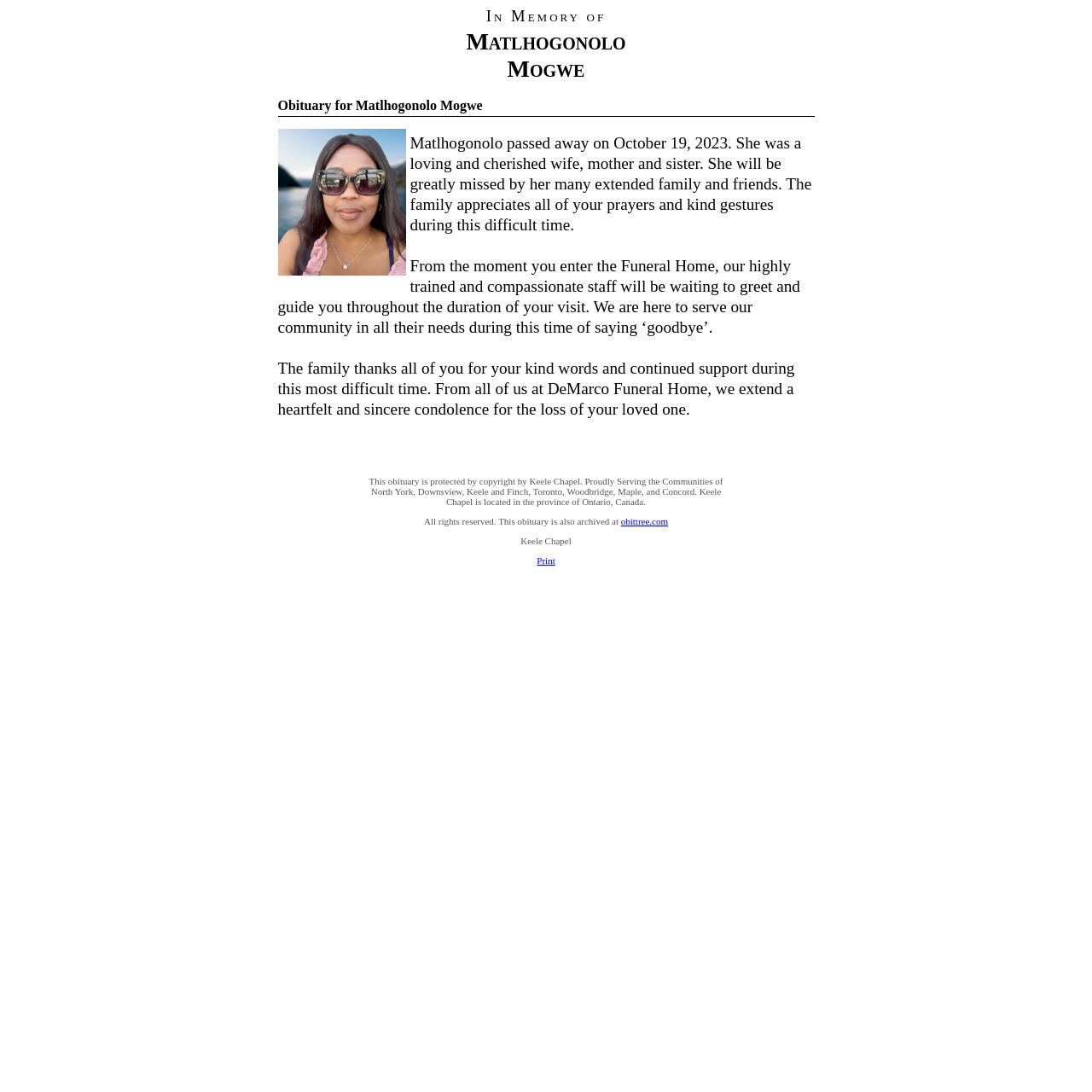Give a succinct answer to this question in a single word or phrase: 
What is the date of passing of Matlhogonolo Mogwe?

October 19, 2023